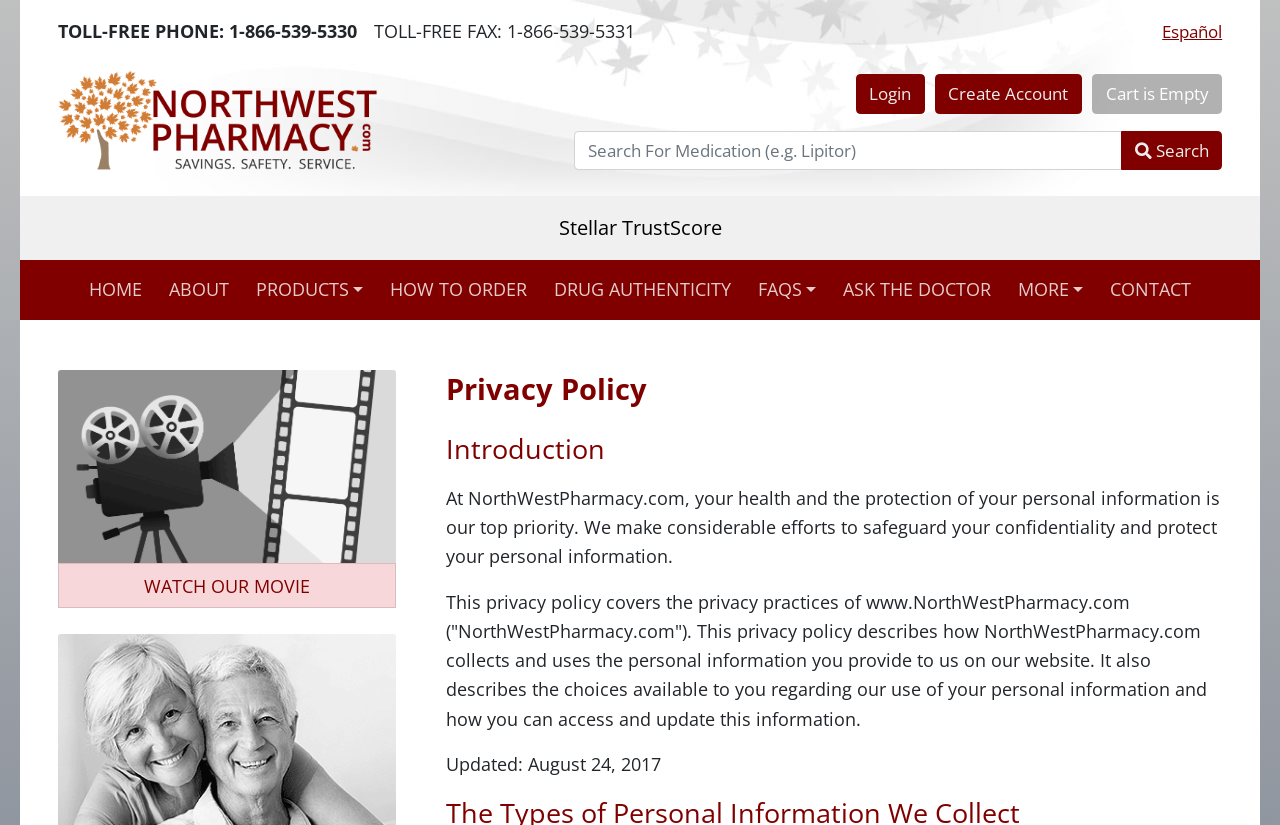What is the text above the 'Watch Our Movie' link?
Use the image to answer the question with a single word or phrase.

The world's most reviewed & independently five-star rated online pharmacy